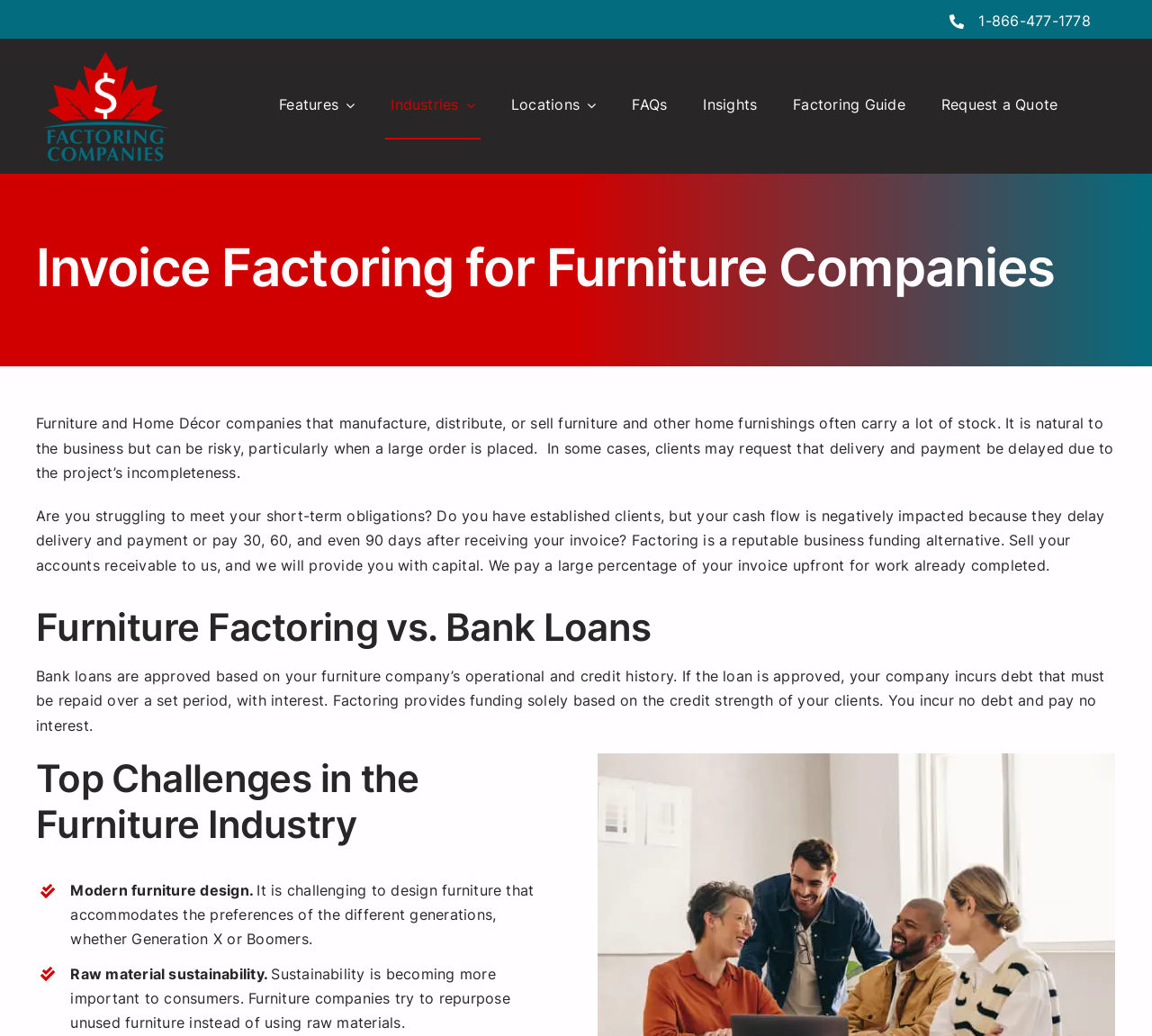Based on the element description, predict the bounding box coordinates (top-left x, top-left y, bottom-right x, bottom-right y) for the UI element in the screenshot: Credit Checks

[0.031, 0.348, 0.343, 0.391]